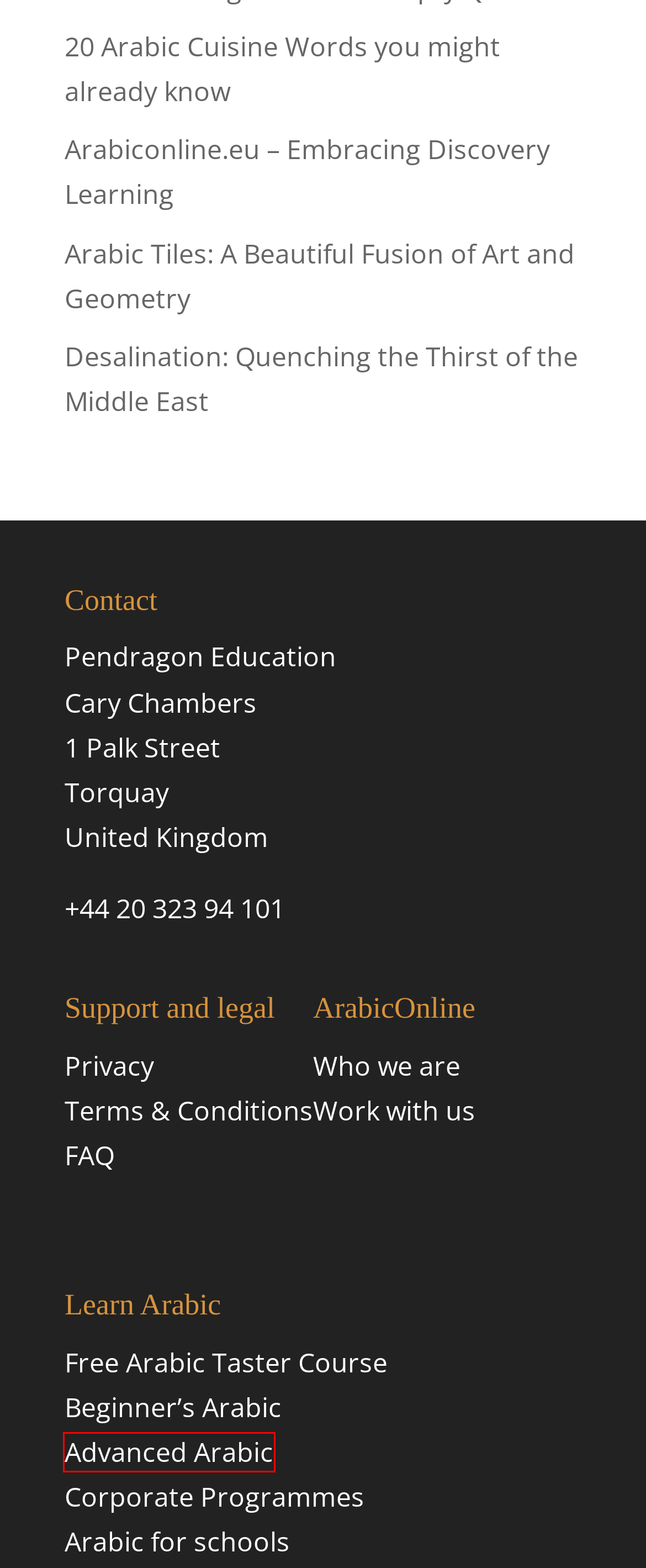Examine the screenshot of a webpage with a red bounding box around a UI element. Select the most accurate webpage description that corresponds to the new page after clicking the highlighted element. Here are the choices:
A. Login-AR | Pendragon Educational Publishers
B. 20 Arabic Cuisine Words you might already know - ARABIC ONLINE
C. Arabic Tiles: A Beautiful Fusion of Art and Geometry - ARABIC ONLINE
D. Try Arabic! - A New Course of Arabic for Schools | ArabicOnline.eu
E. Desalination: Quenching the Thirst of the Middle East - ARABIC ONLINE
F. First Steps in Arabic – A free online Arabic course | Arabic Online
G. Team - ARABIC ONLINE
H. Jobs - ARABIC ONLINE

A